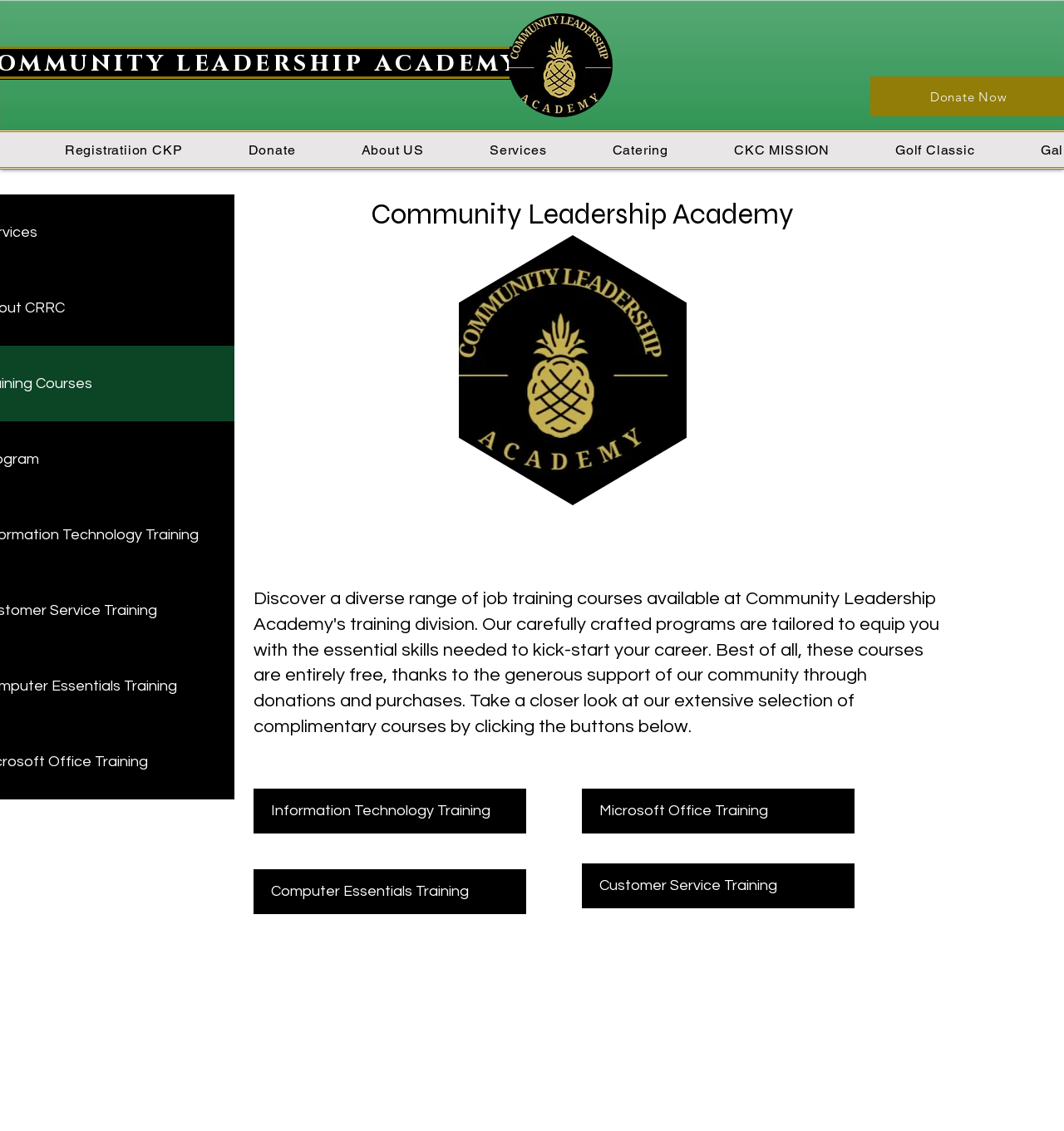Explain the webpage's design and content in an elaborate manner.

The webpage is about training courses offered by Run Crrc. At the top, there is a logo of "Green Minimalist Pineapple Travel Blog" on the left, and a navigation menu on the right with links to "Registratiion CKP", "Donate", "About US", "Services", "Catering", "CKC MISSION", and "Golf Classic". 

Below the navigation menu, there is a prominent heading "Community Leadership Academy" that spans across the page. 

On the left side of the page, there are four navigation sections labeled "Site", each containing a link to a different training course: "Information Technology Training", "Computer Essentials Training", "Microsoft Office Training", and "Customer Service Training". These sections are stacked vertically, with the first one at the top and the last one at the bottom. 

On the right side of the page, there are three navigation sections labeled "Site", identical to the ones on the left side, but with the same links in the same order.